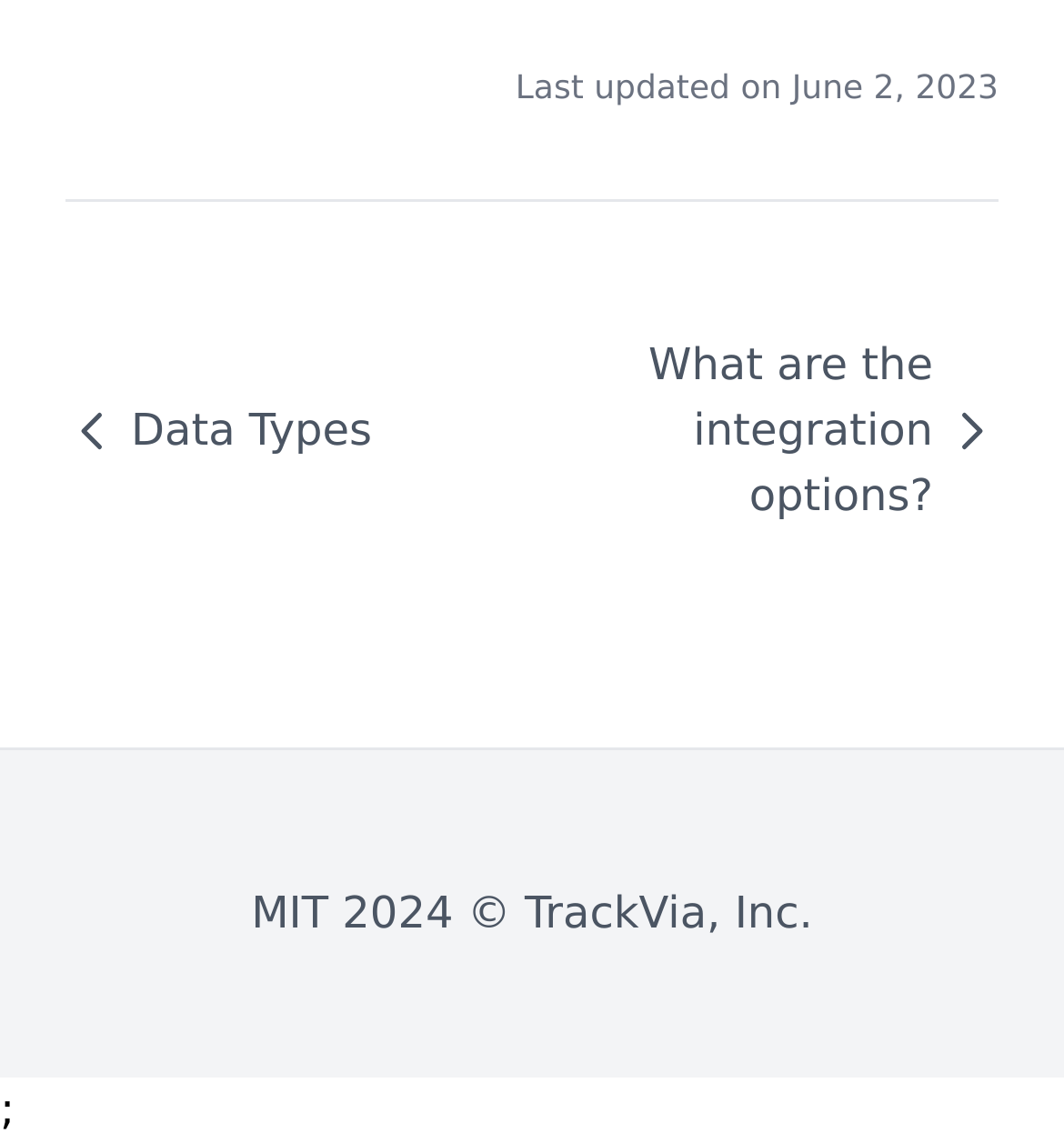Find the bounding box coordinates for the element described here: "Data Types".

[0.062, 0.31, 0.391, 0.444]